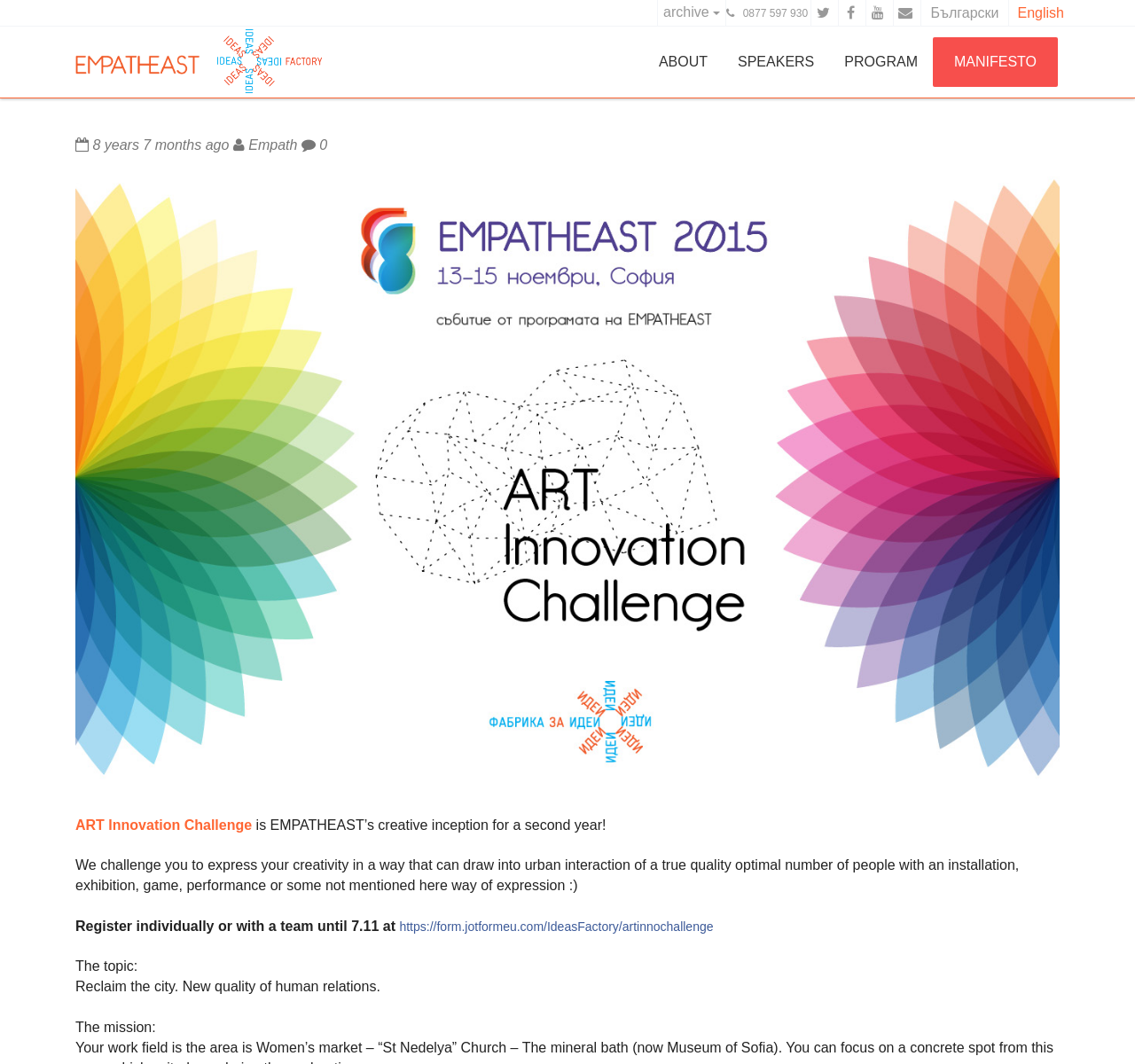Determine the webpage's heading and output its text content.

ART INNOVATION CHALLENGE Vol. 2